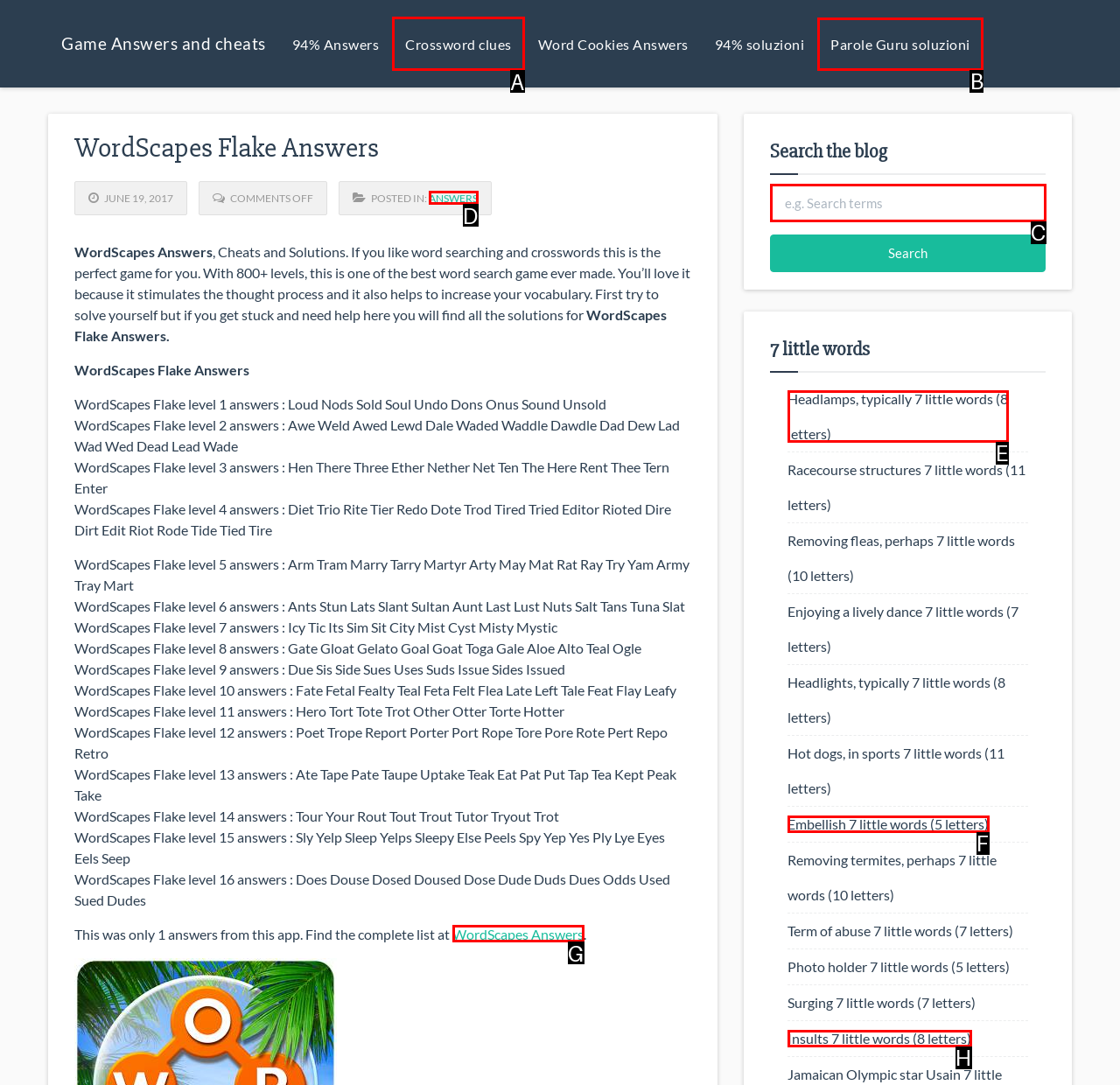Indicate the HTML element that should be clicked to perform the task: subscribe to Eyeshot's Friendly & Infrequent Update Reply with the letter corresponding to the chosen option.

None